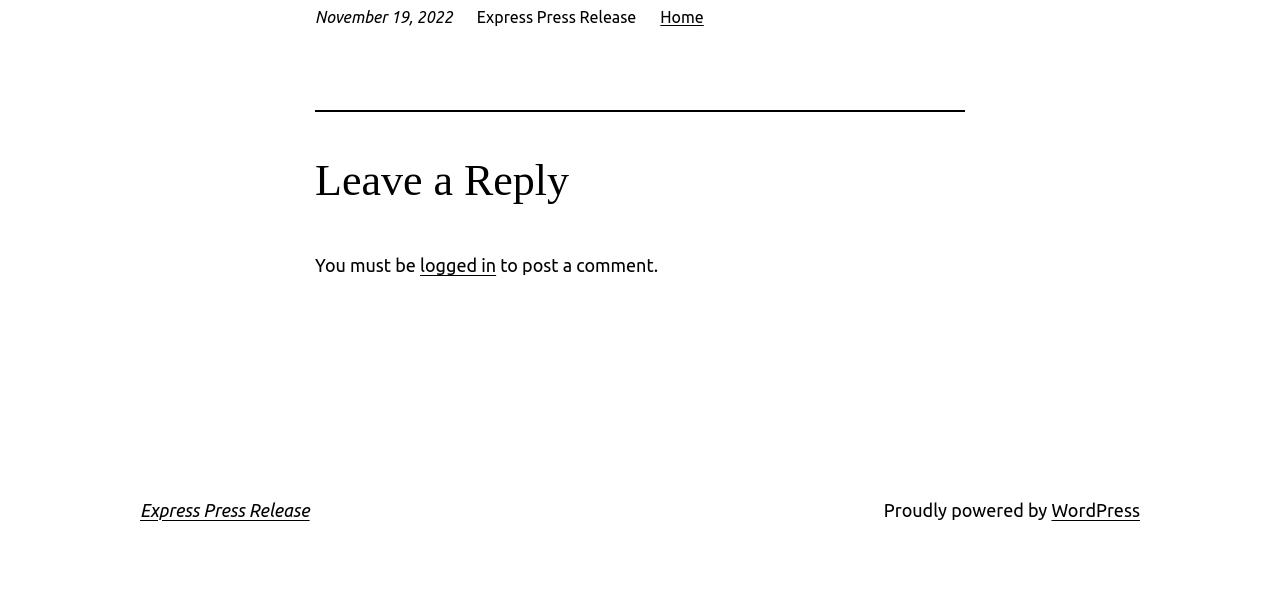What is the name of the platform powering the website?
Utilize the image to construct a detailed and well-explained answer.

At the bottom of the webpage, there is a sentence that says 'Proudly powered by WordPress', indicating that WordPress is the platform powering the website.